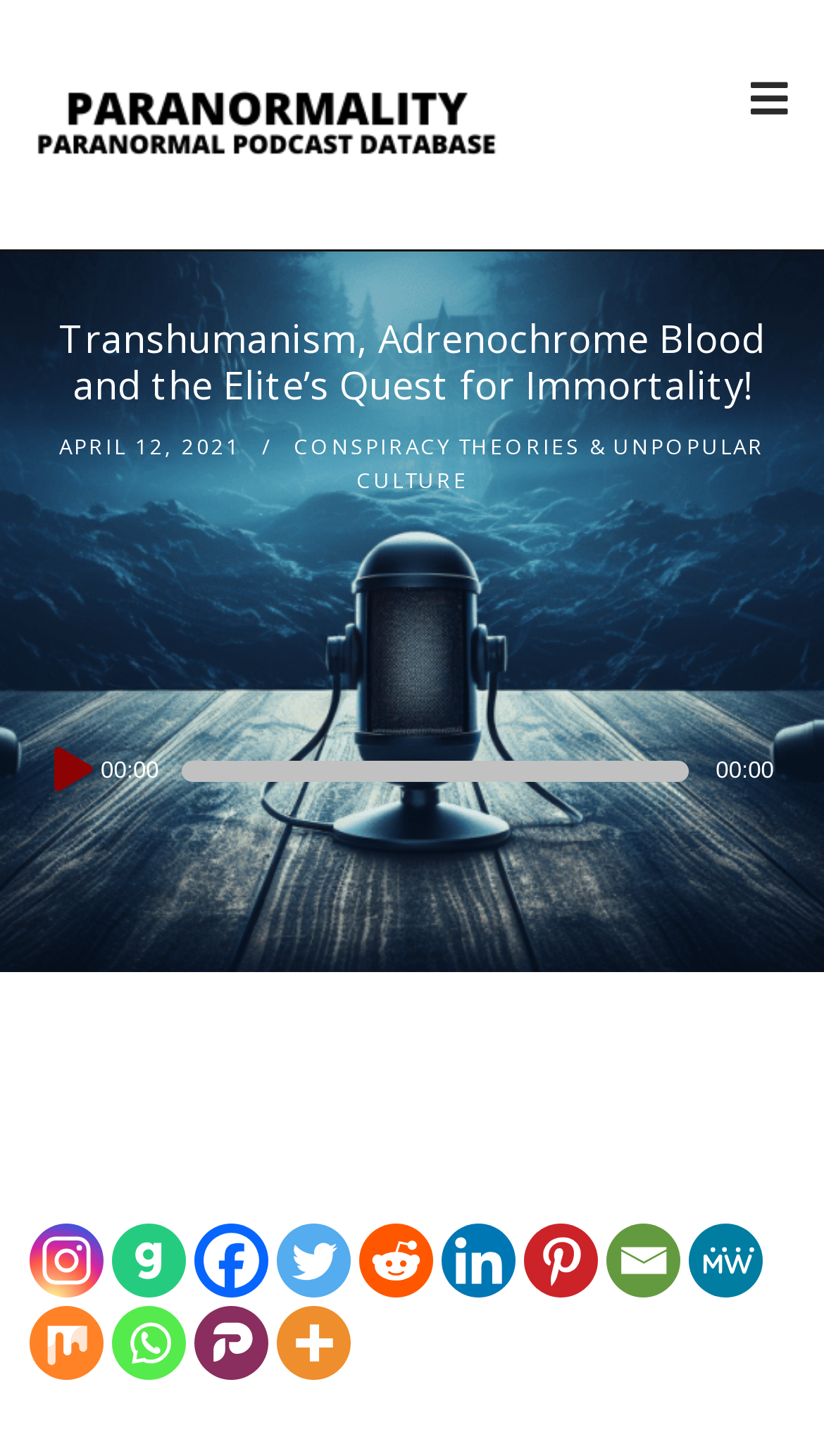Calculate the bounding box coordinates for the UI element based on the following description: "aria-label="Reddit" title="Reddit"". Ensure the coordinates are four float numbers between 0 and 1, i.e., [left, top, right, bottom].

[0.435, 0.84, 0.525, 0.891]